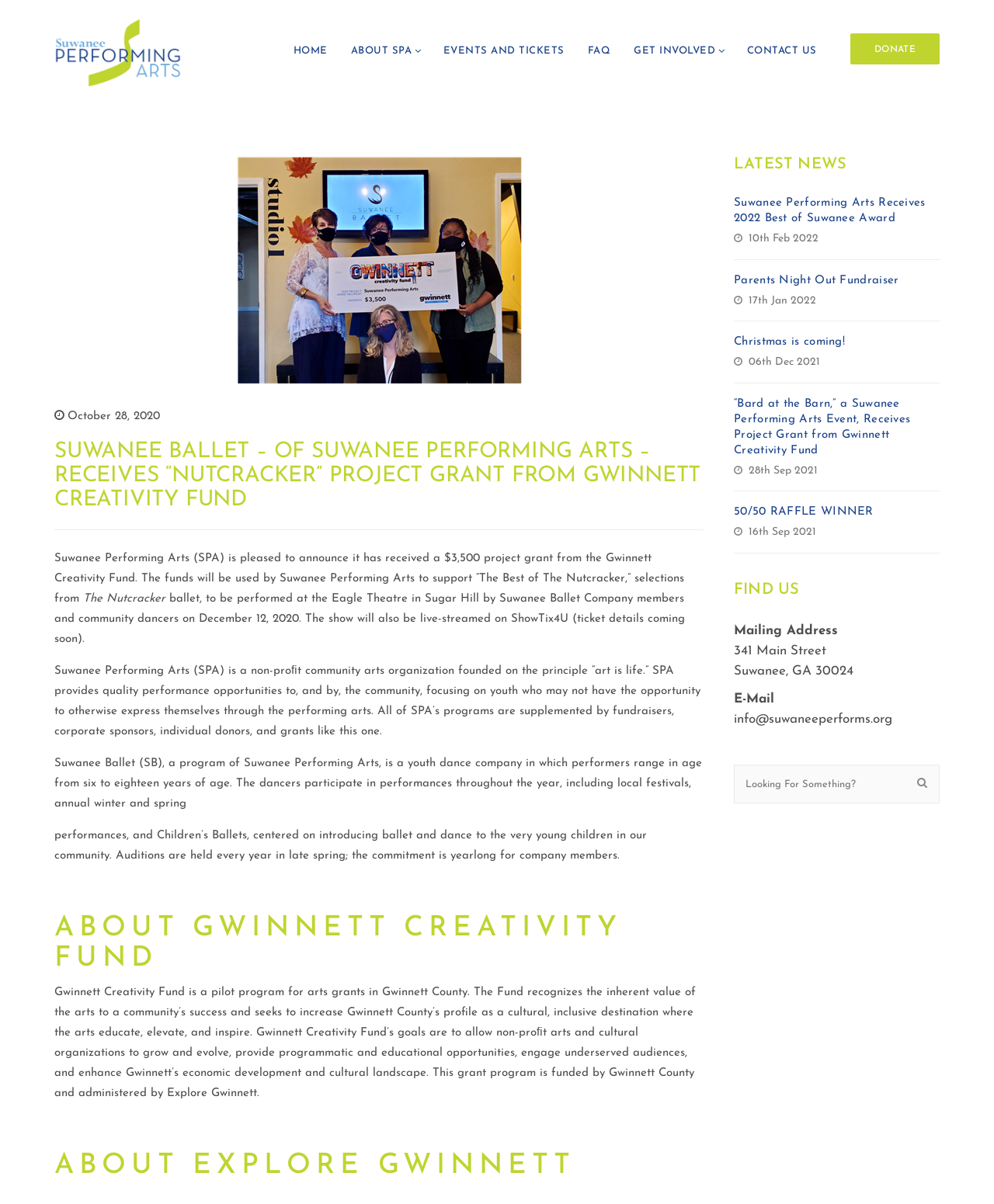Given the description "GET INVOLVED", provide the bounding box coordinates of the corresponding UI element.

[0.628, 0.013, 0.729, 0.071]